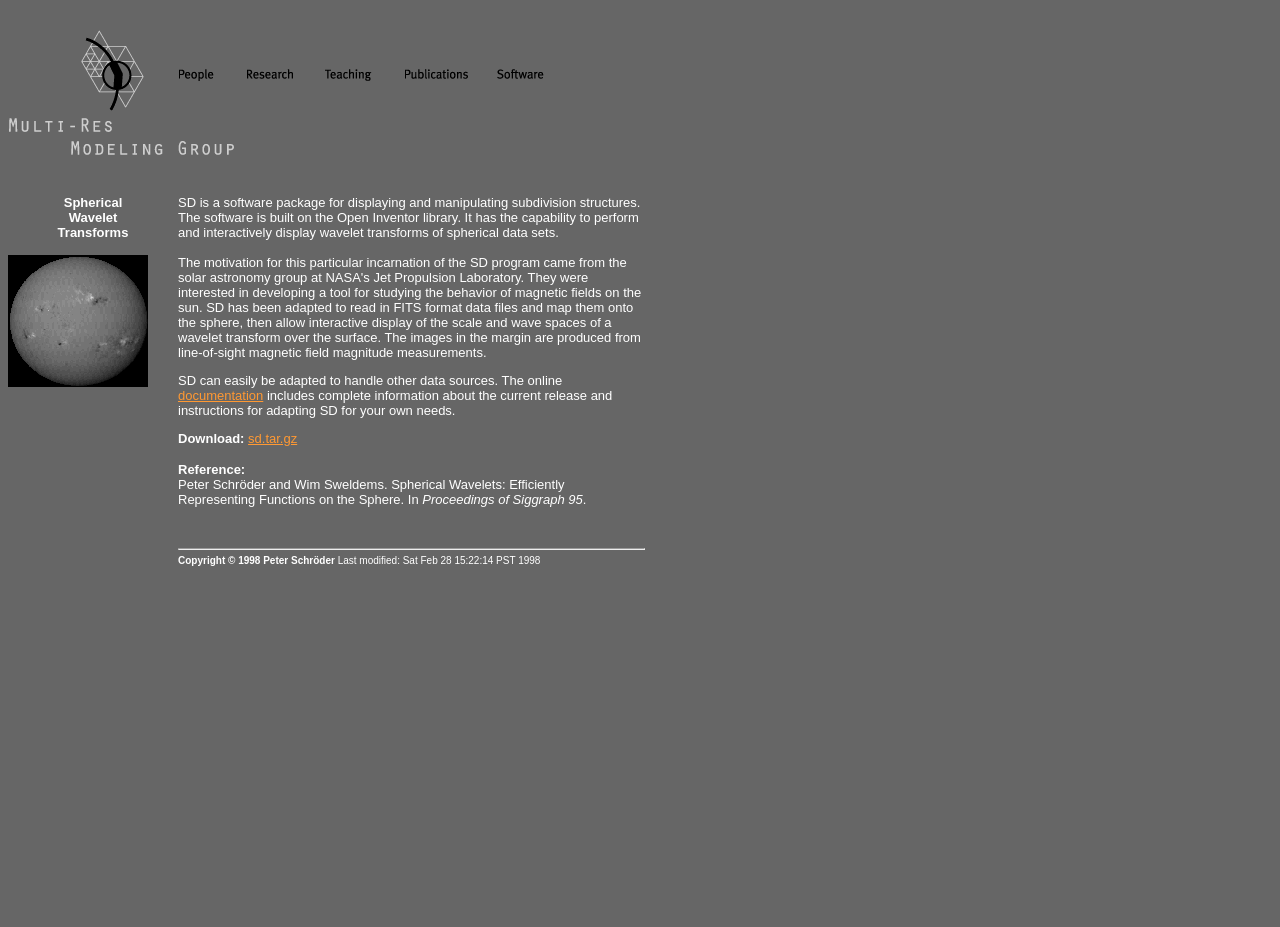What is the name of the research group? Observe the screenshot and provide a one-word or short phrase answer.

Multi-Res Modeling Group